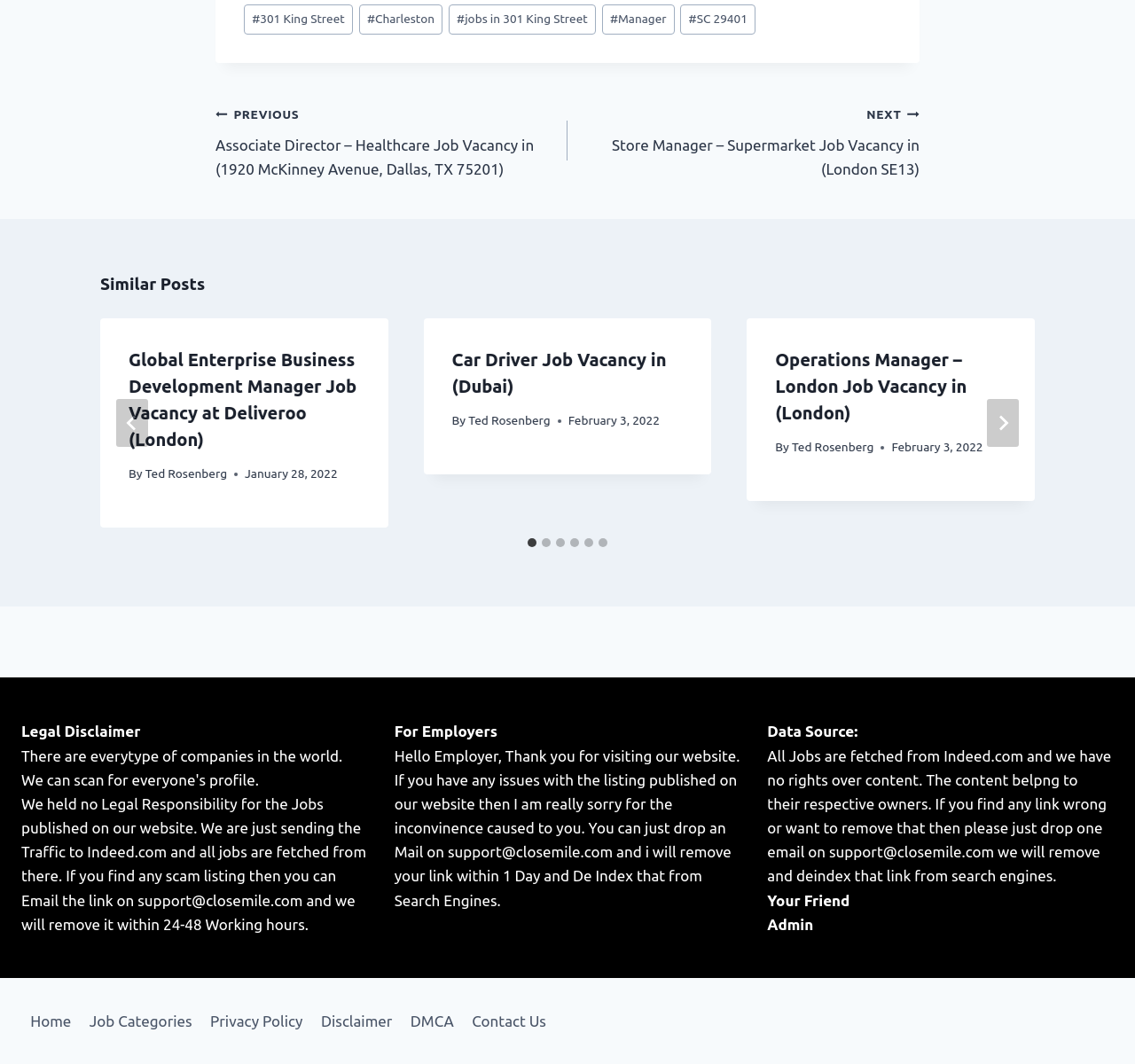Find the bounding box coordinates for the area that must be clicked to perform this action: "Click on the 'Home' link in the footer".

[0.019, 0.944, 0.071, 0.975]